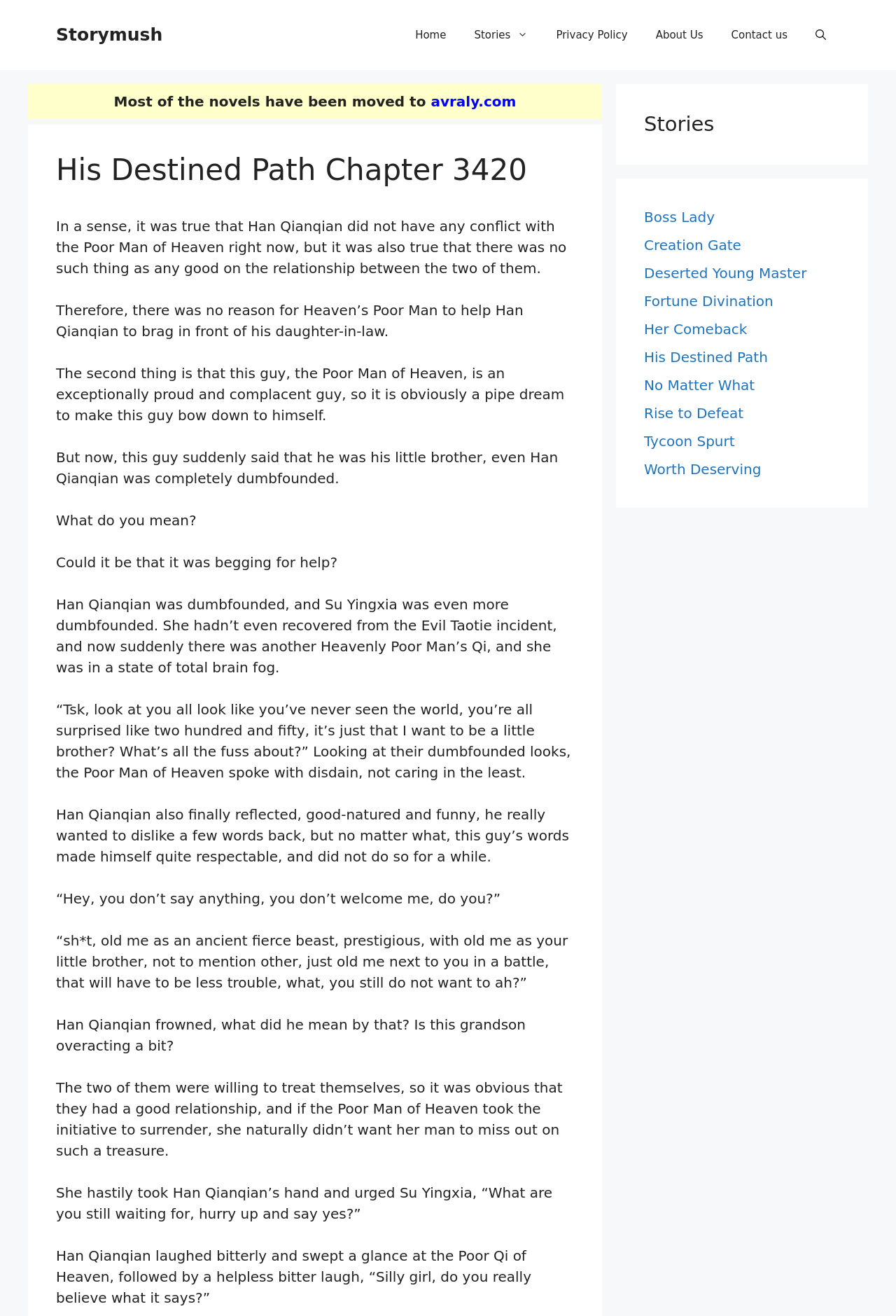Provide a thorough description of the webpage's content and layout.

This webpage appears to be a chapter page from a novel, specifically "His Destined Path Chapter 3420" on the Storymush website. At the top of the page, there is a banner with a link to the website's homepage. Below the banner, there is a navigation menu with links to various sections of the website, including "Home", "Stories", "Privacy Policy", "About Us", and "Contact us". There is also a search button at the far right of the navigation menu.

Below the navigation menu, there is a notice stating that most of the novels have been moved to another website, avraly.com, which is linked. The main content of the page is the chapter text, which is divided into multiple paragraphs. The text describes a scene where Han Qianqian is interacting with the Poor Man of Heaven, and they are discussing their relationship.

To the right of the chapter text, there are two columns of links to other stories on the website, including "Boss Lady", "Creation Gate", "Deserted Young Master", and several others. These links are grouped into two sections, with a heading "Stories" above the first section.

Overall, the webpage is focused on presenting the chapter text, with supporting navigation and links to other stories on the website.